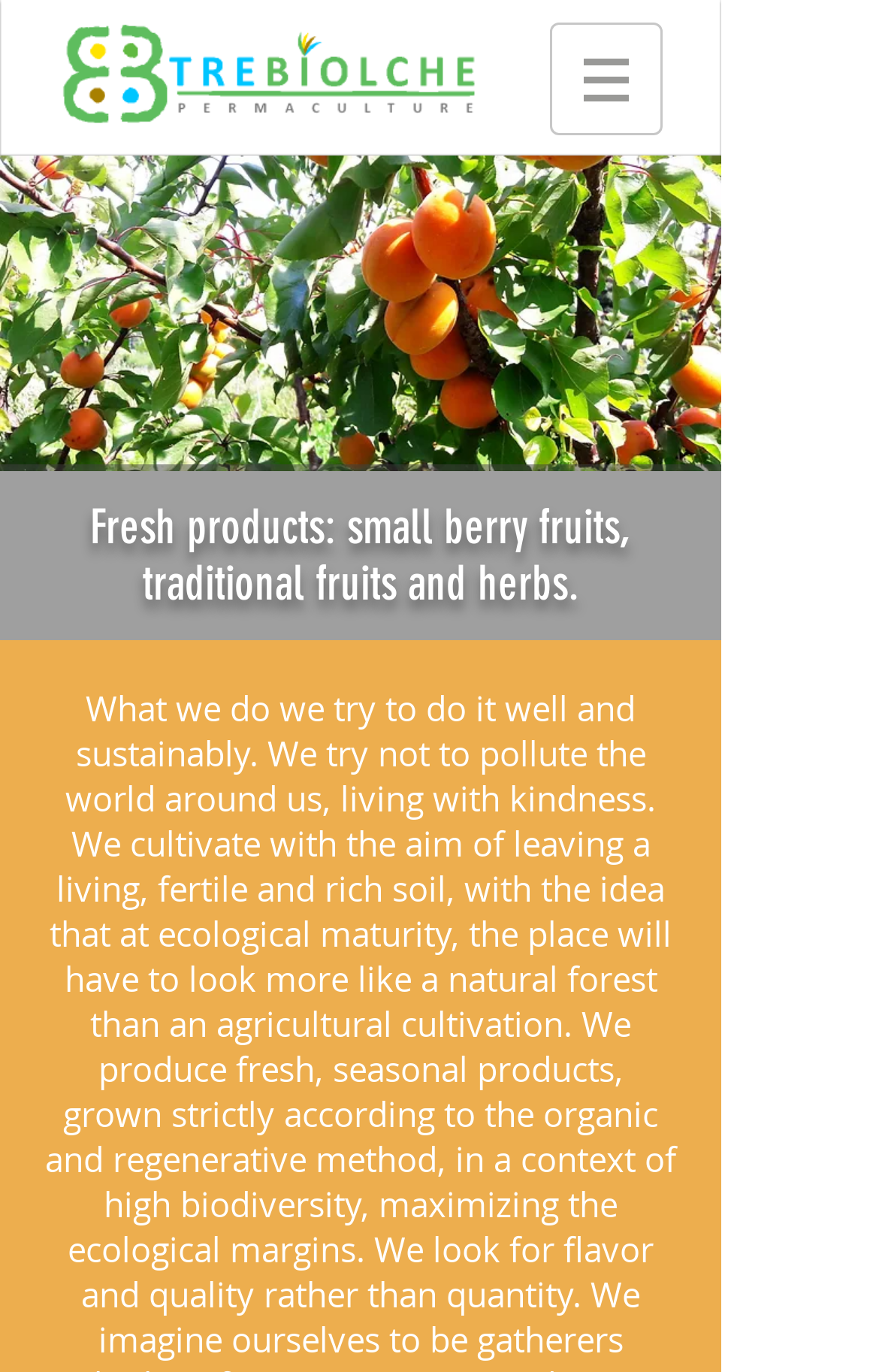Identify the main heading from the webpage and provide its text content.

Fresh products: small berry fruits, traditional fruits and herbs.